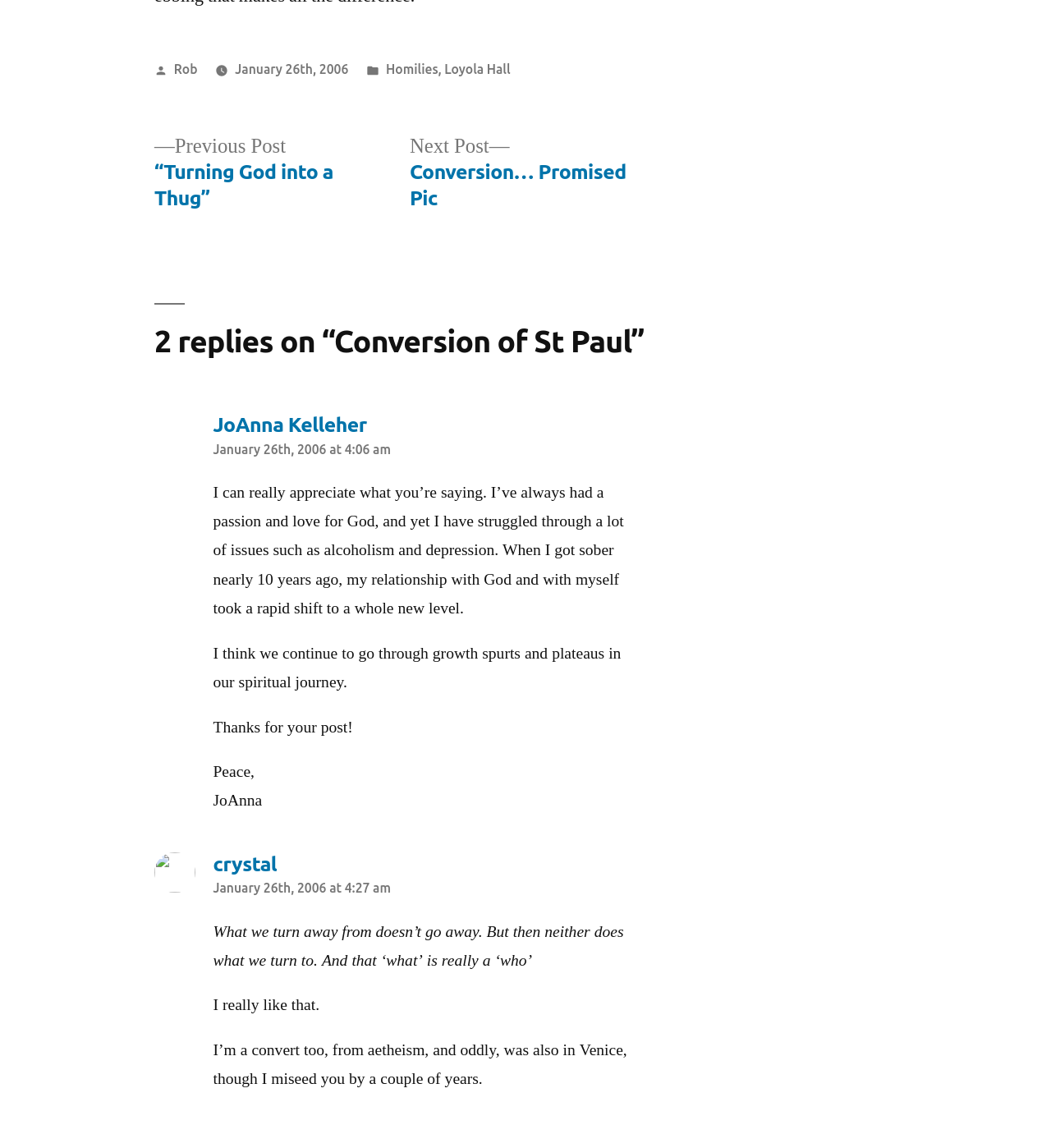Can you specify the bounding box coordinates of the area that needs to be clicked to fulfill the following instruction: "Read post by Rob"?

[0.165, 0.053, 0.188, 0.066]